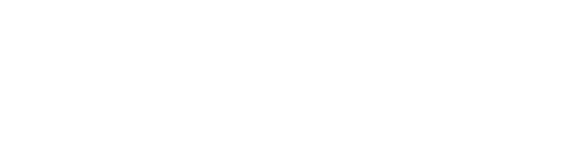Describe the image with as much detail as possible.

The image presents the logo of Bostik, a renowned company specializing in adhesive and installation systems for construction. This sleek, modern design encapsulates the brand's commitment to quality and innovation in the industry. Located within the context of a webpage detailing Bostik's 2018 Rewards Program, this logo symbolizes the company's efforts to incentivize and recognize professional contractors. The program allows participants to earn reward points that can be redeemed for various brand-name products, travel rewards, and additional perks, reflecting Bostik's mission to enhance customer satisfaction and support professionals in their business growth.